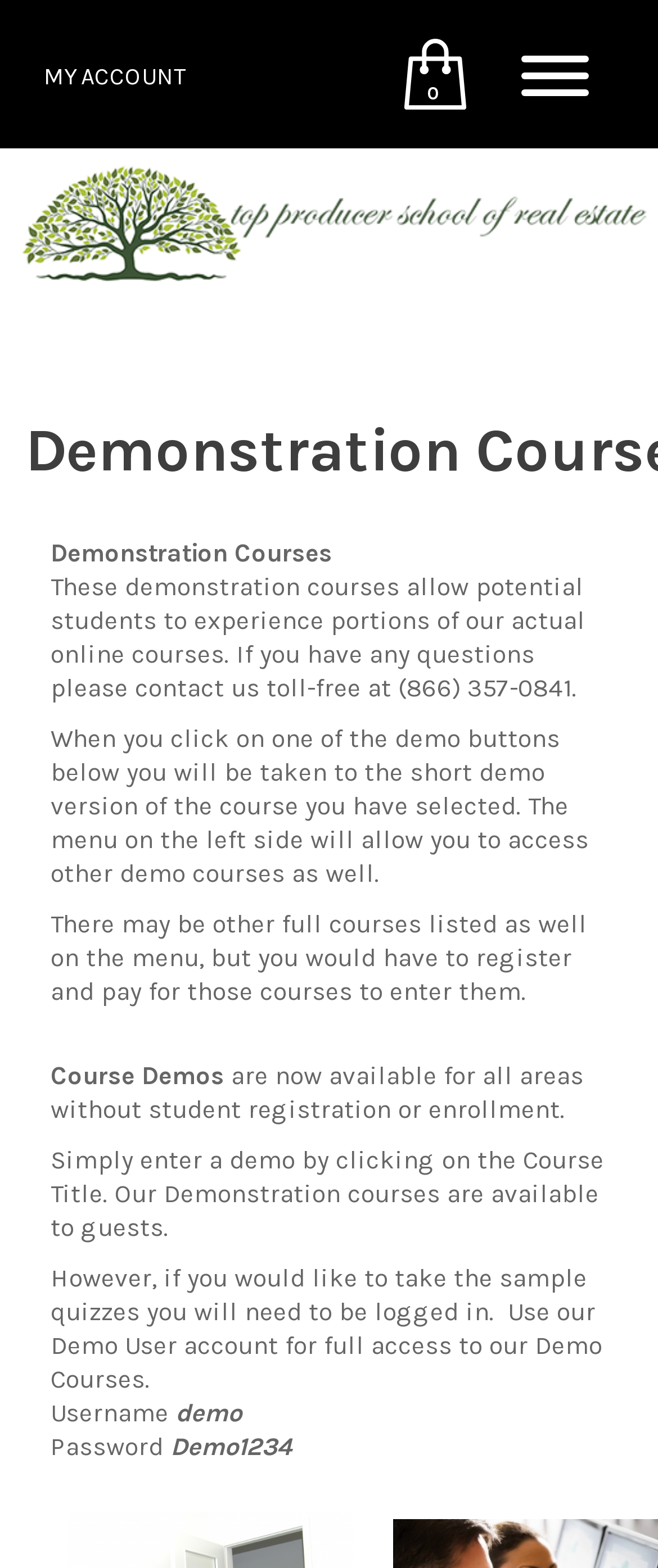Can you find the bounding box coordinates for the UI element given this description: "parent_node: Comment * name="comment""? Provide the coordinates as four float numbers between 0 and 1: [left, top, right, bottom].

None